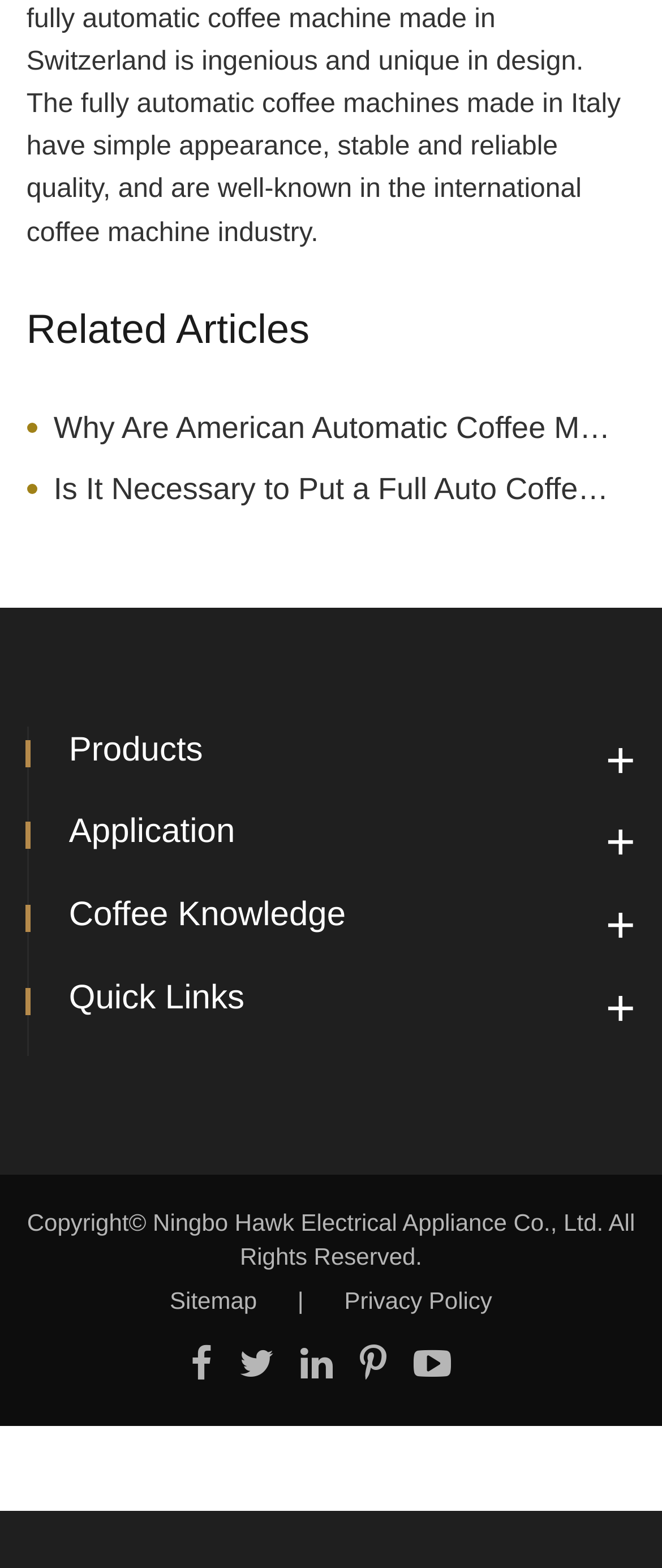What is the category of the first related article?
Based on the screenshot, respond with a single word or phrase.

Automatic Coffee Makers